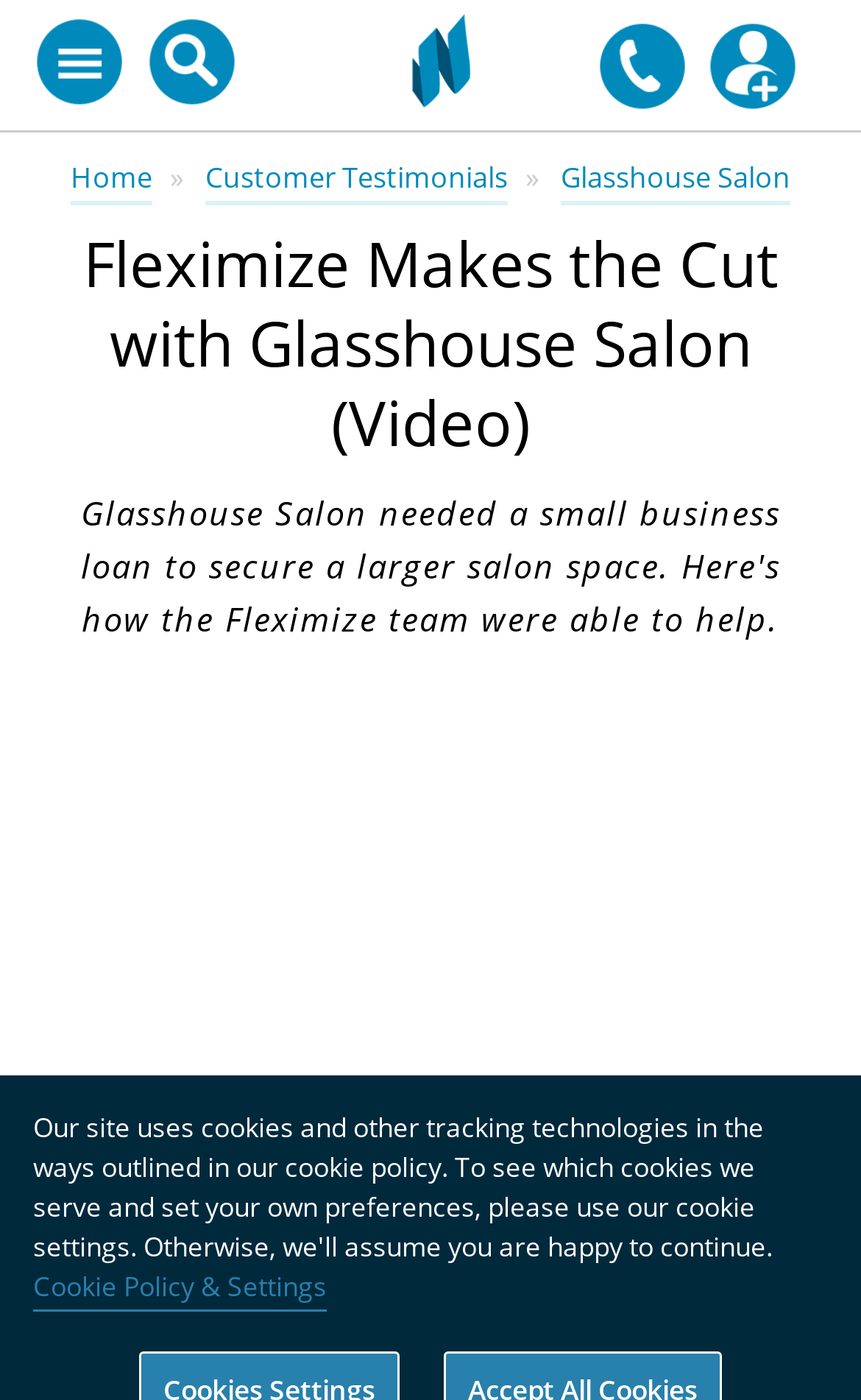Identify and provide the bounding box for the element described by: "alt="Menu"".

[0.026, 0.006, 0.159, 0.082]